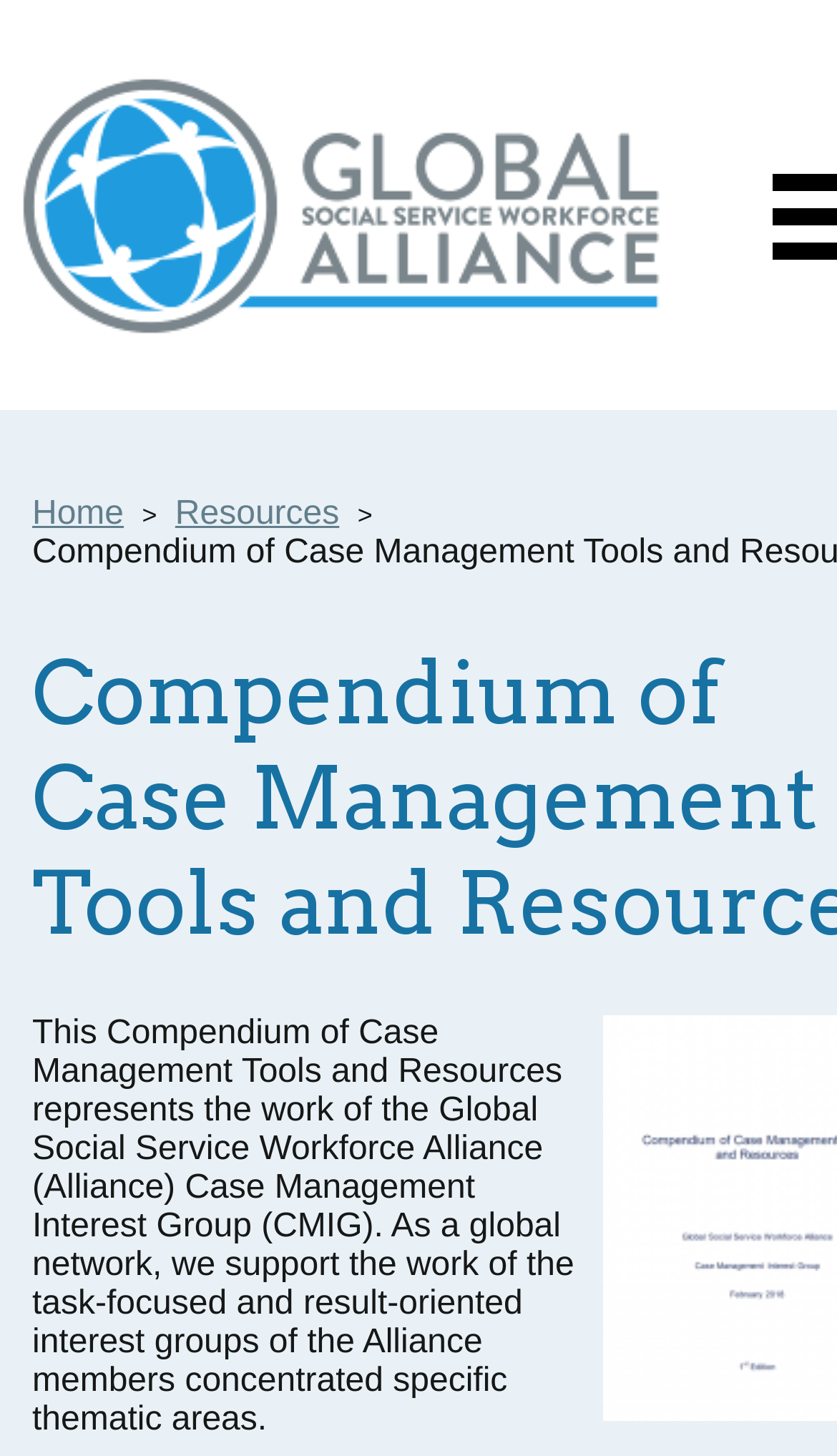What is the theme of the resources provided on this page?
Using the picture, provide a one-word or short phrase answer.

Case Management